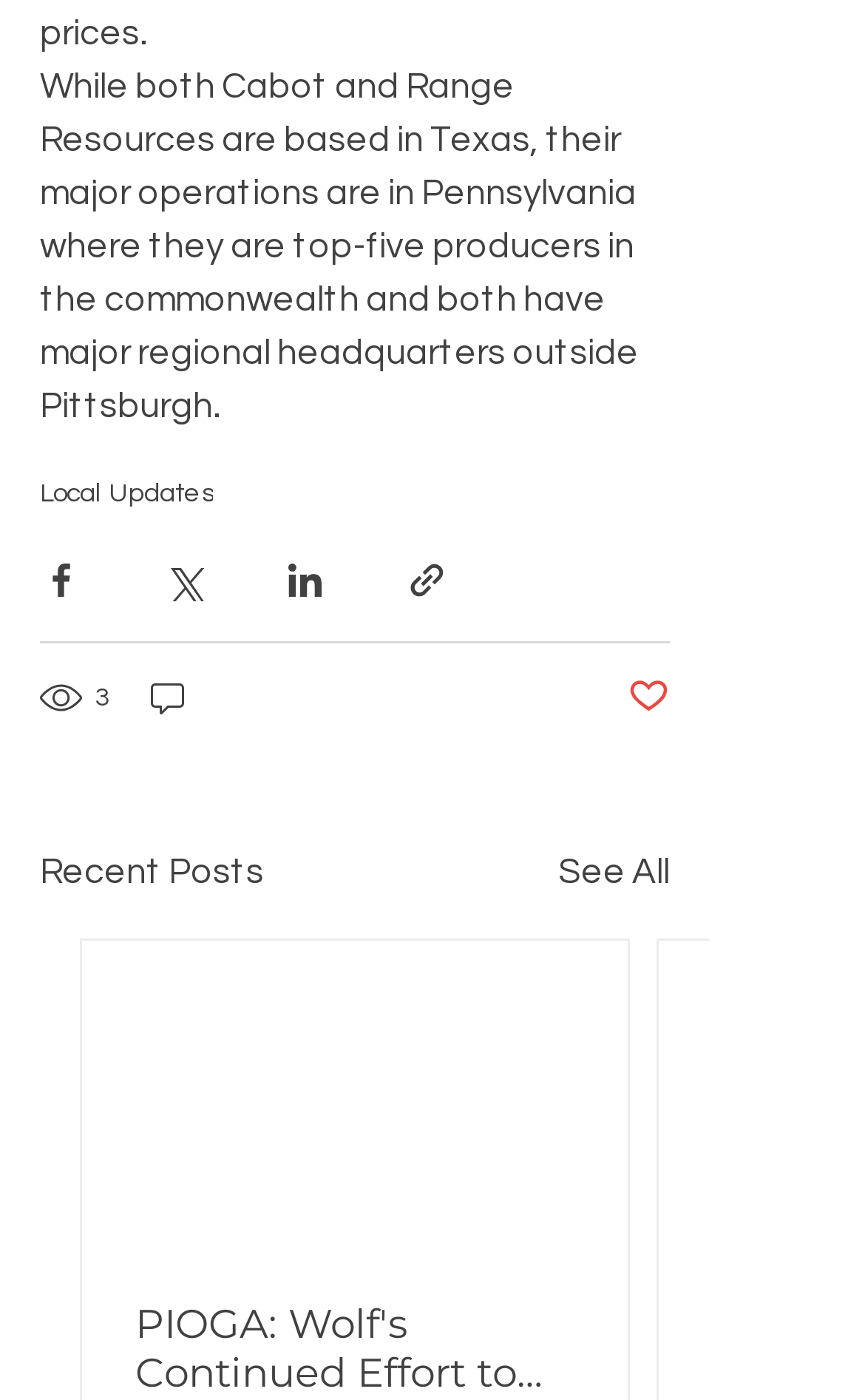Provide the bounding box coordinates of the area you need to click to execute the following instruction: "Open the 'Menu'".

None